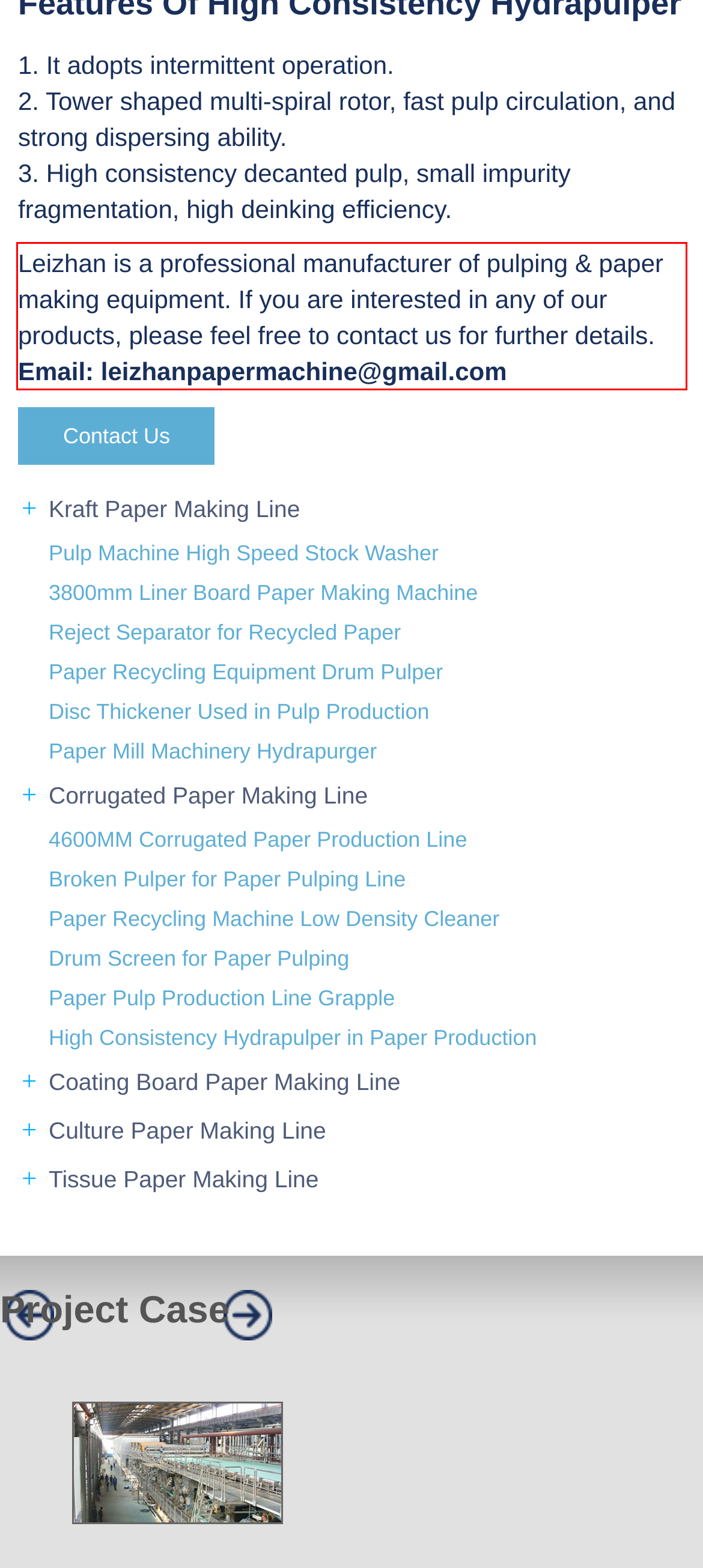Please recognize and transcribe the text located inside the red bounding box in the webpage image.

Leizhan is a professional manufacturer of pulping & paper making equipment. If you are interested in any of our products, please feel free to contact us for further details. Email: leizhanpapermachine@gmail.com